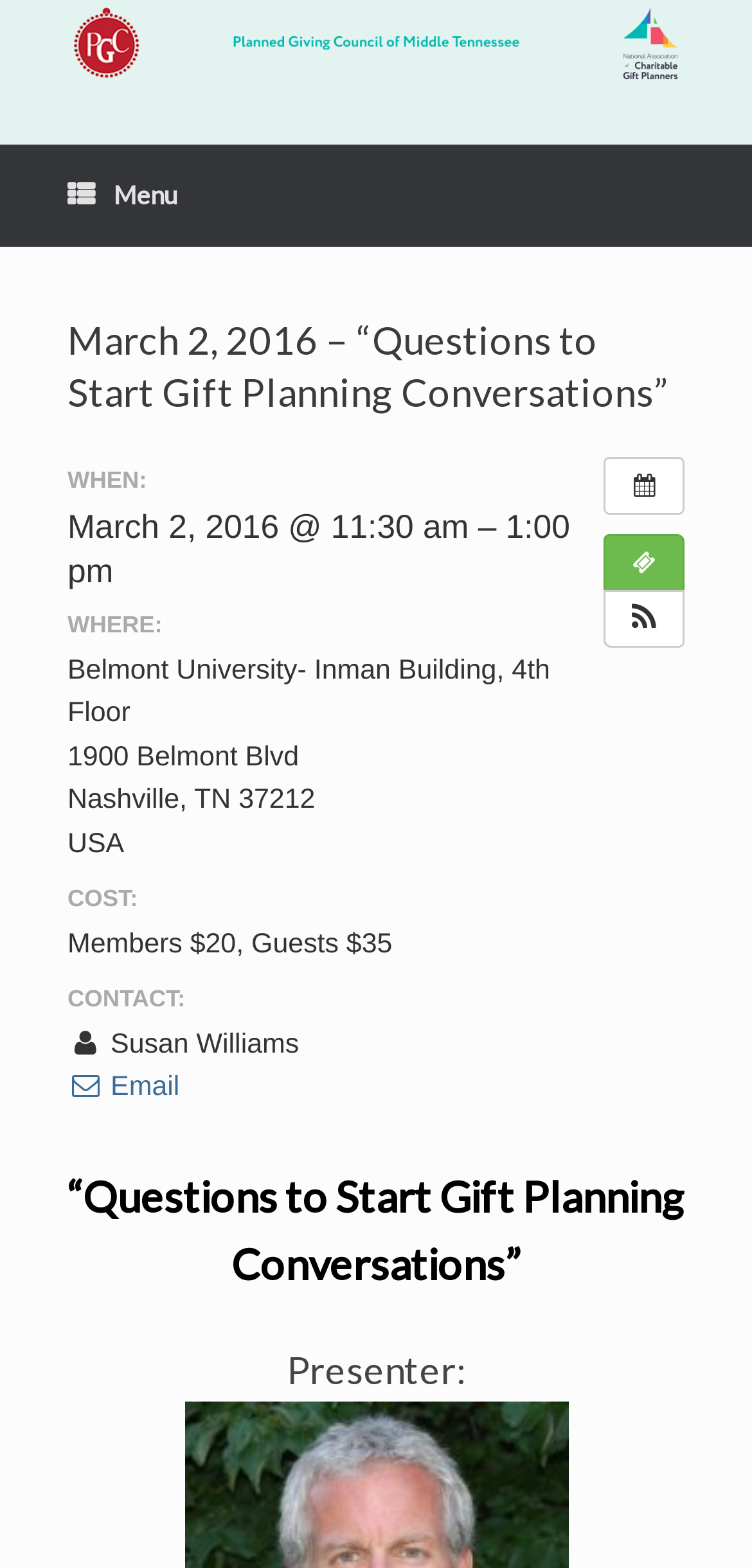Calculate the bounding box coordinates of the UI element given the description: "Add to Calendar".

[0.805, 0.378, 0.908, 0.412]